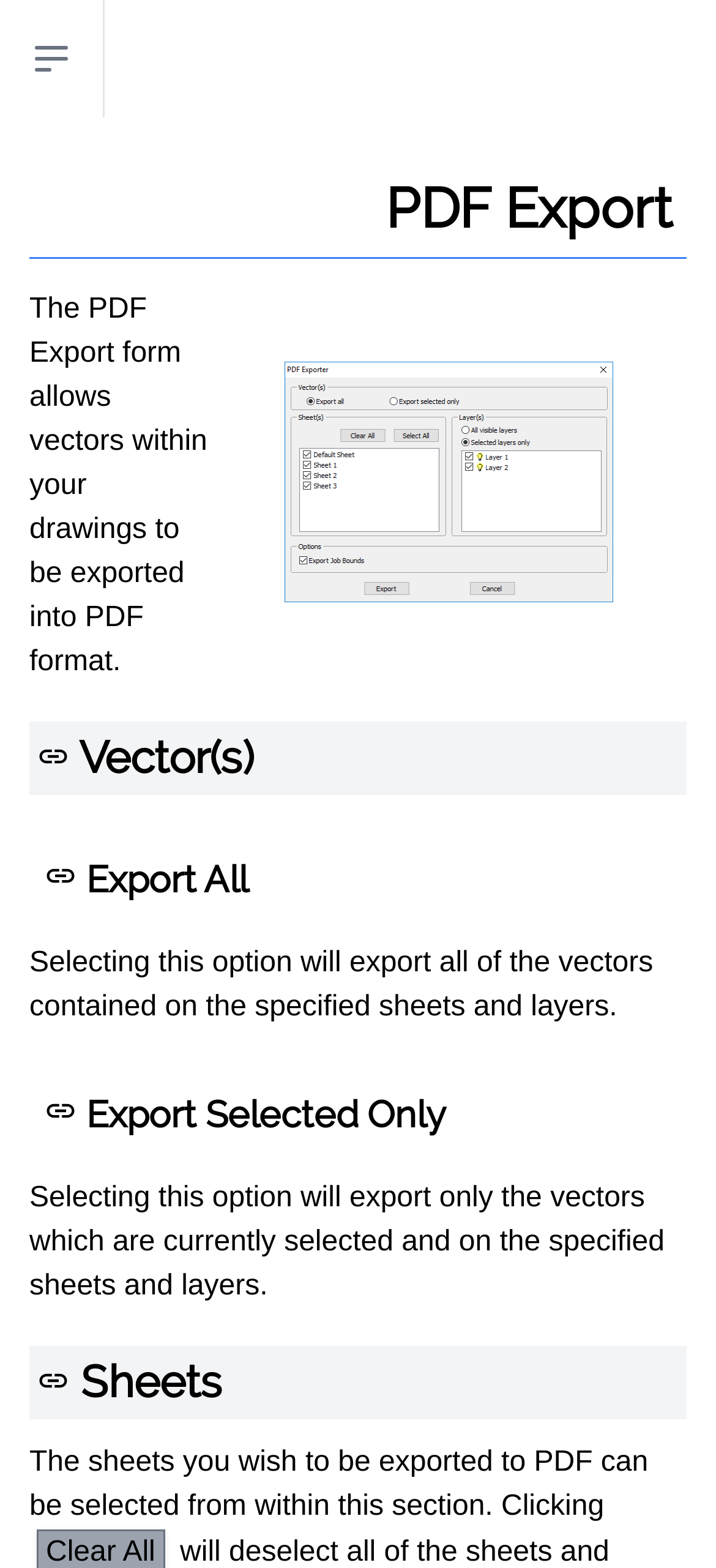Answer the following inquiry with a single word or phrase:
Can users export only selected vectors?

Yes